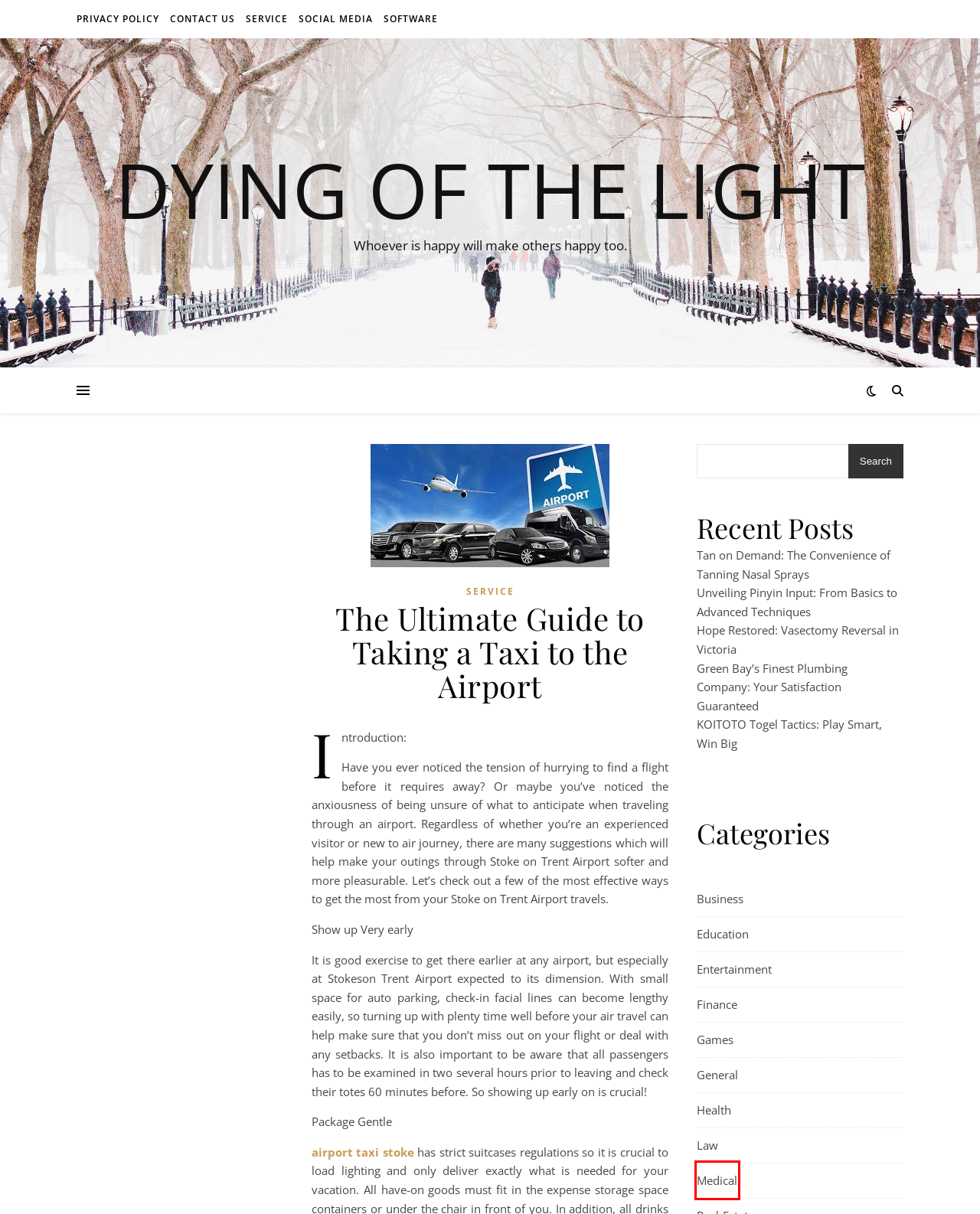You are given a screenshot depicting a webpage with a red bounding box around a UI element. Select the description that best corresponds to the new webpage after clicking the selected element. Here are the choices:
A. Education – Dying of the Light
B. Medical – Dying of the Light
C. Finance – Dying of the Light
D. Tan on Demand: The Convenience of Tanning Nasal Sprays – Dying of the Light
E. KOITOTO Togel Tactics: Play Smart, Win Big – Dying of the Light
F. Law – Dying of the Light
G. Business – Dying of the Light
H. Contact Us – Dying of the Light

B